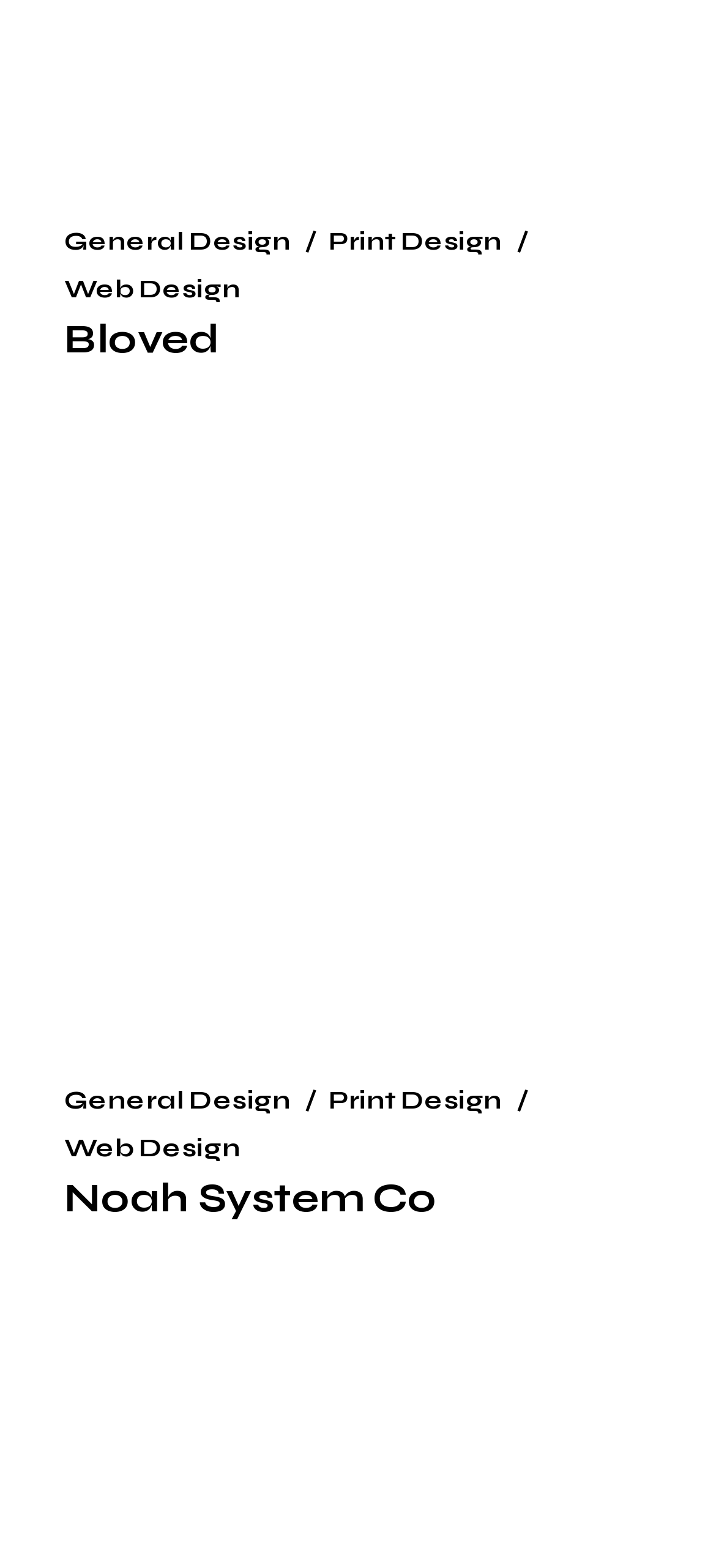Locate the bounding box coordinates of the clickable element to fulfill the following instruction: "Learn about education programs". Provide the coordinates as four float numbers between 0 and 1 in the format [left, top, right, bottom].

None